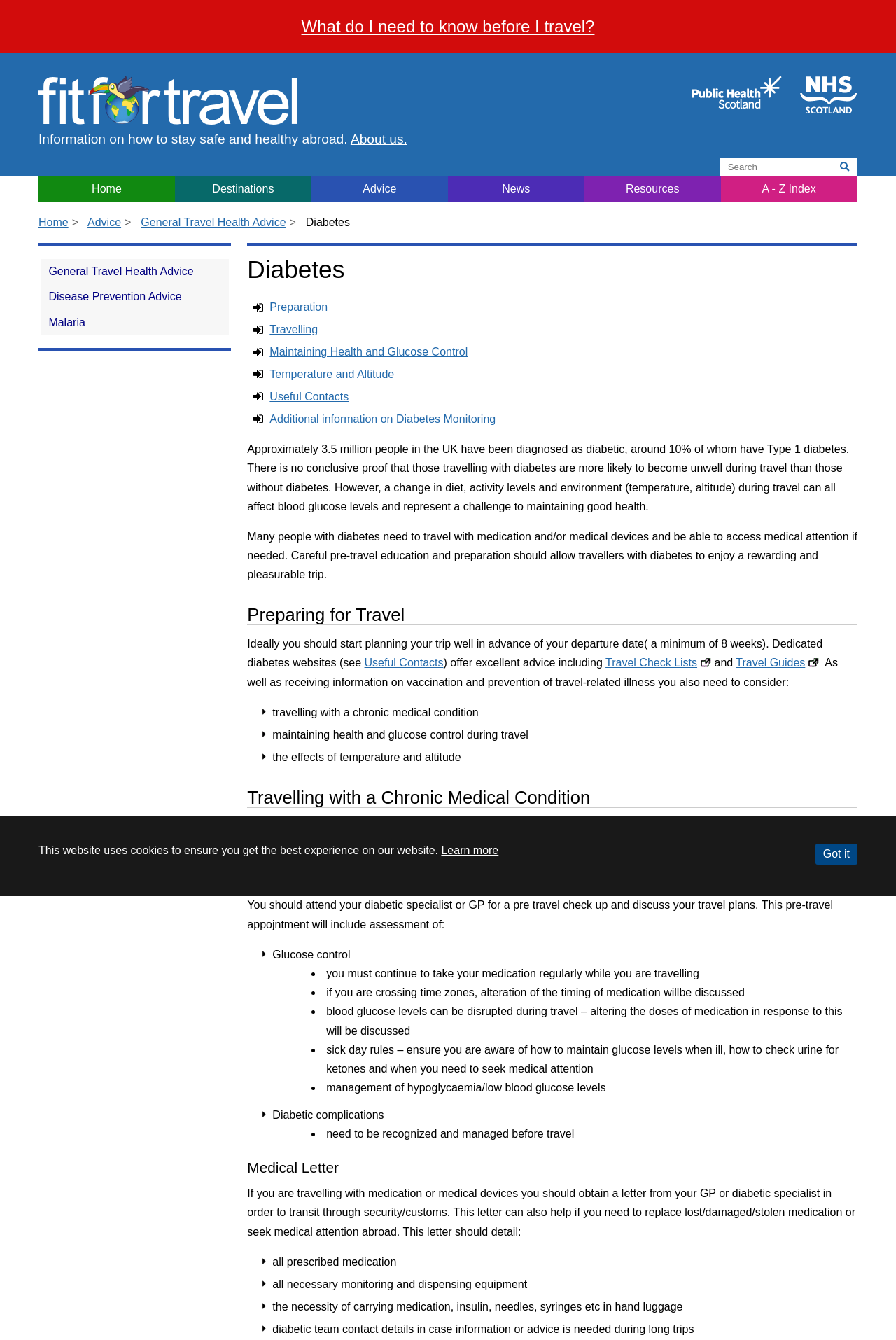Please identify the bounding box coordinates of the area that needs to be clicked to fulfill the following instruction: "Visit 'Fire & Smoke Restoration' services."

None